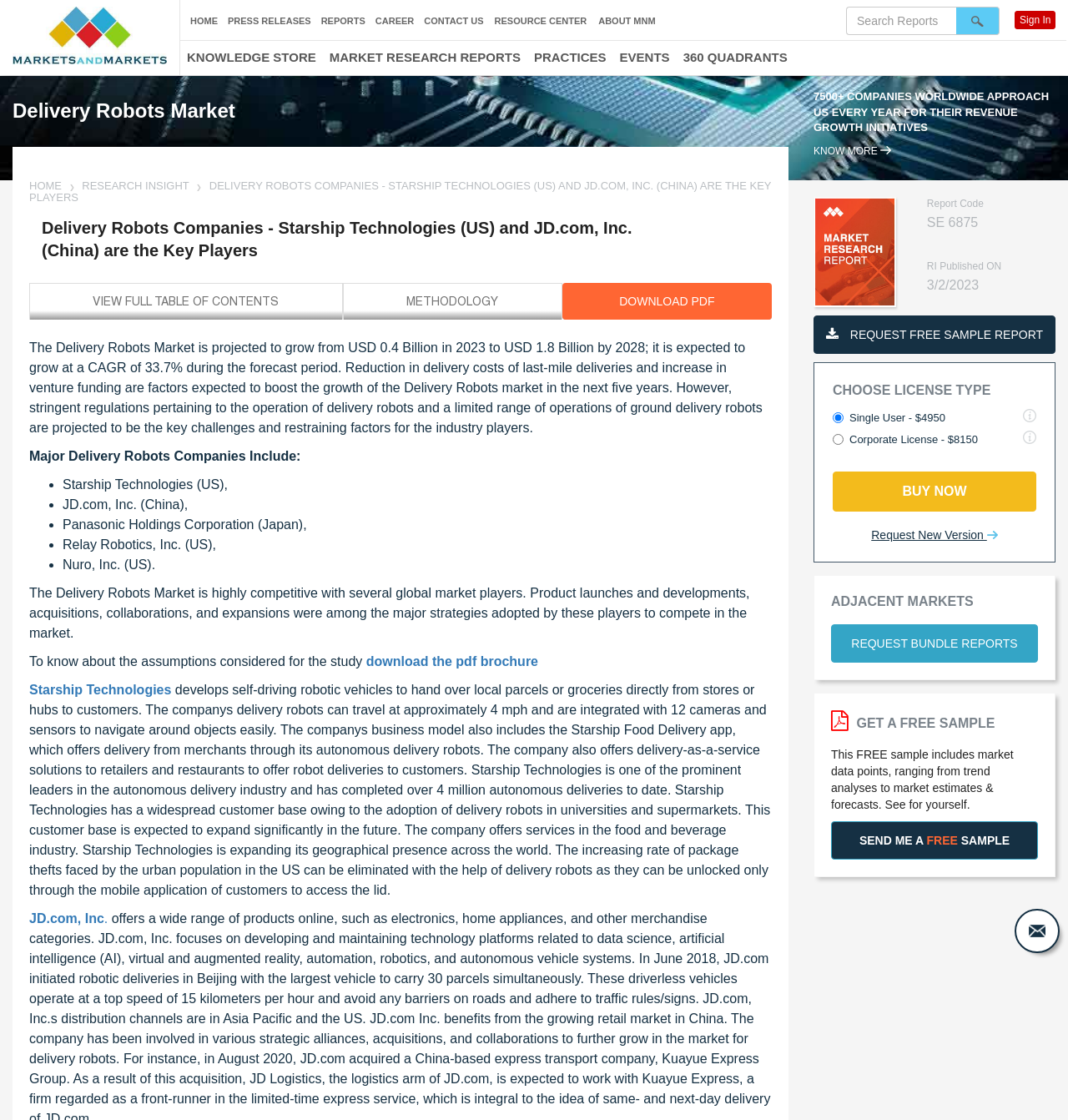What is the business model of Starship Technologies?
Kindly offer a comprehensive and detailed response to the question.

The answer can be found in the static text element that describes Starship Technologies, stating that 'The company also offers delivery-as-a-service solutions to retailers and restaurants to offer robot deliveries to customers.'